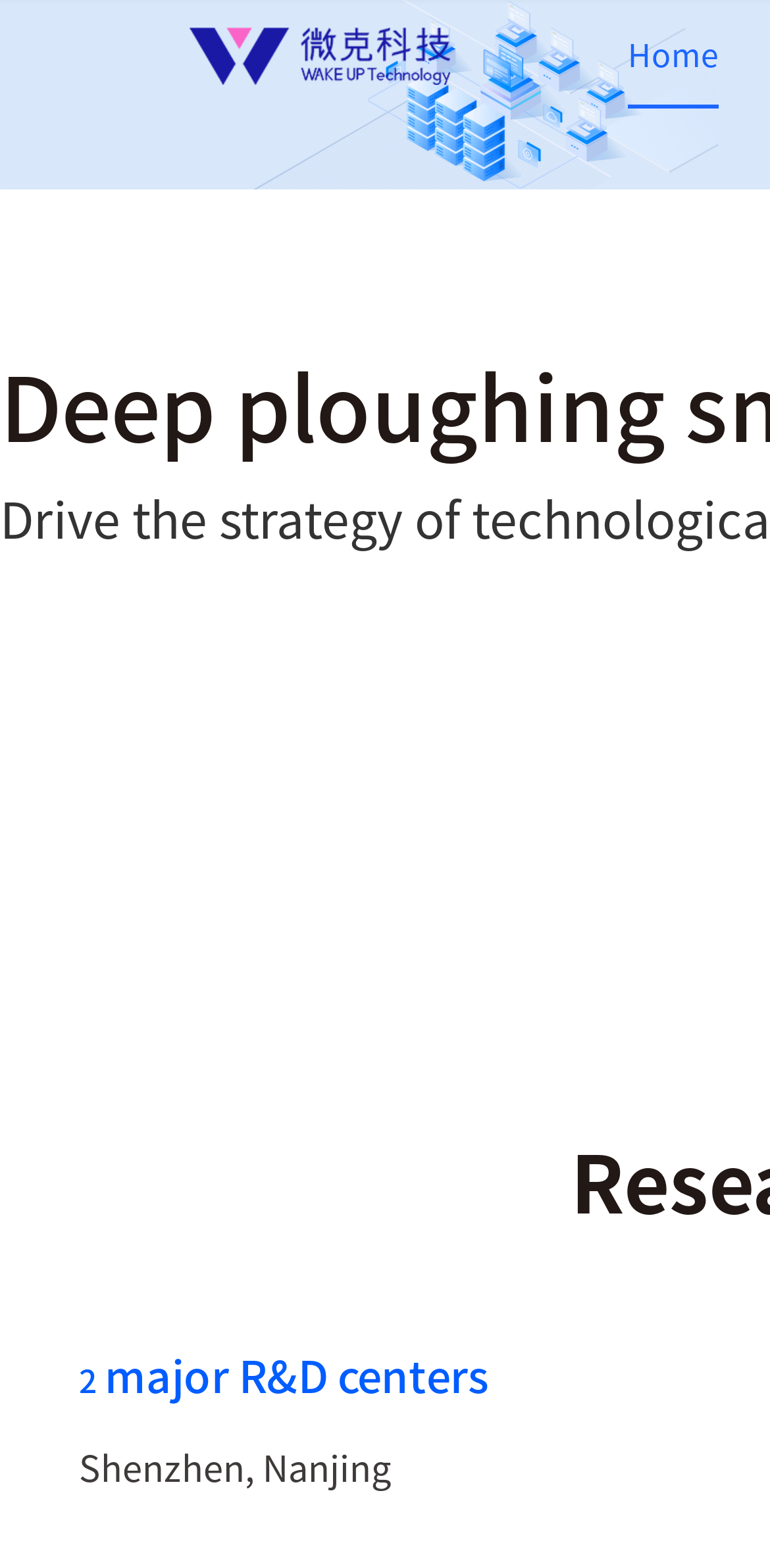Using the provided element description: "Home", identify the bounding box coordinates. The coordinates should be four floats between 0 and 1 in the order [left, top, right, bottom].

[0.815, 0.025, 0.933, 0.045]